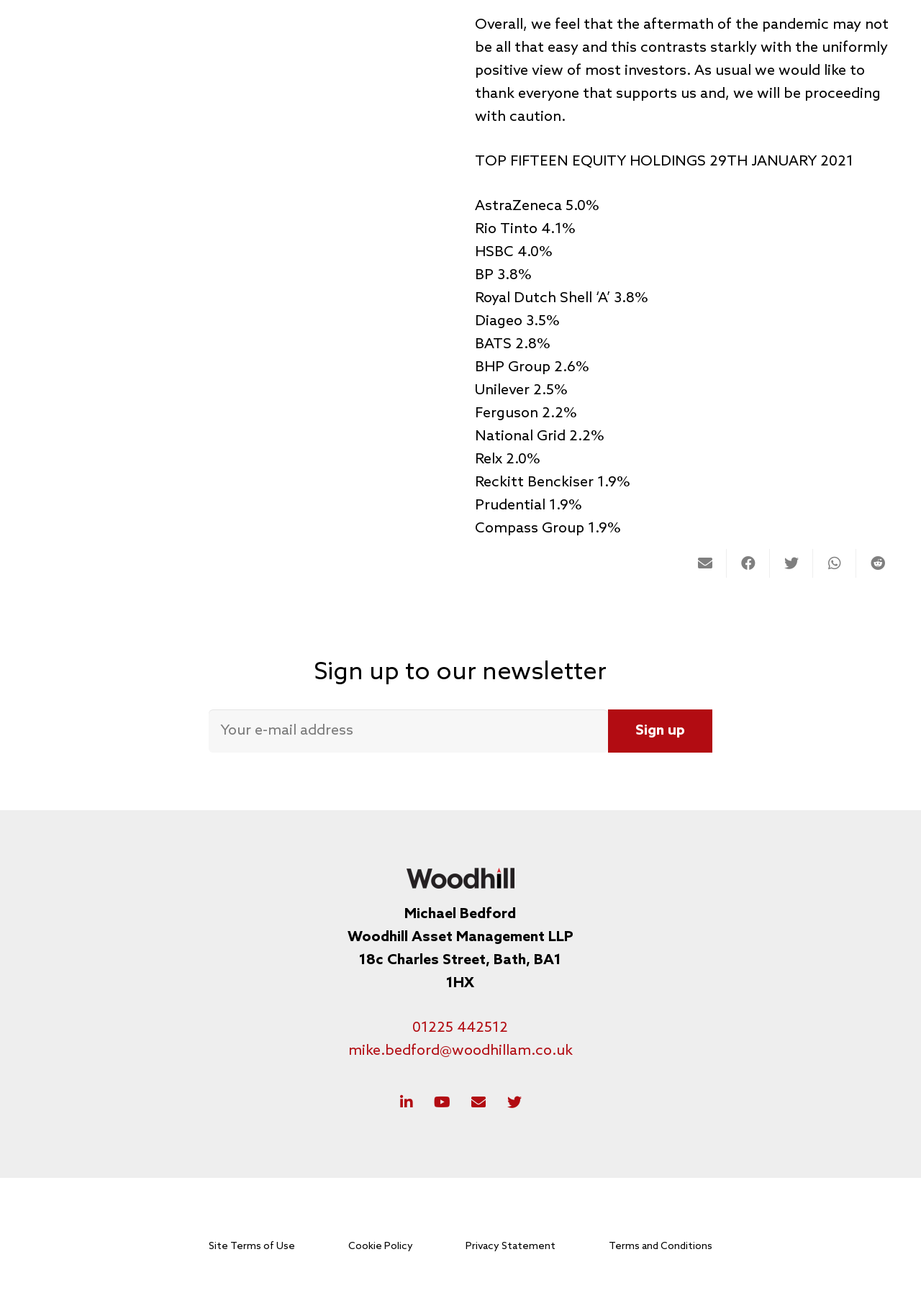Please specify the bounding box coordinates of the element that should be clicked to execute the given instruction: 'Sign up to our newsletter'. Ensure the coordinates are four float numbers between 0 and 1, expressed as [left, top, right, bottom].

[0.227, 0.5, 0.773, 0.523]